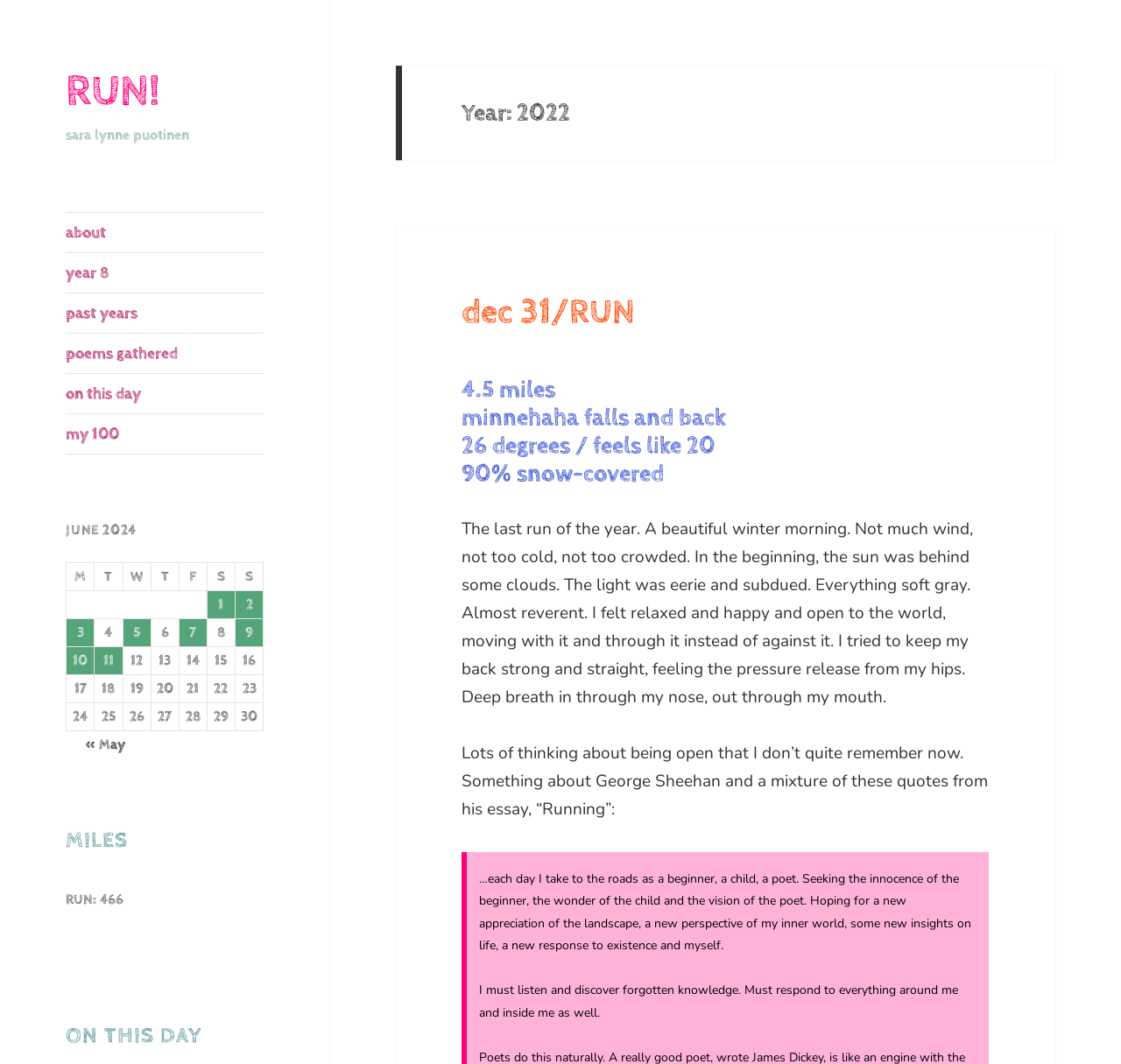Carefully examine the image and provide an in-depth answer to the question: How many miles did the author run on December 31?

I found the running distance by looking at the heading element with the text 'dec 31/RUN' and its corresponding static text element which describes the run, including the distance of 4.5 miles.